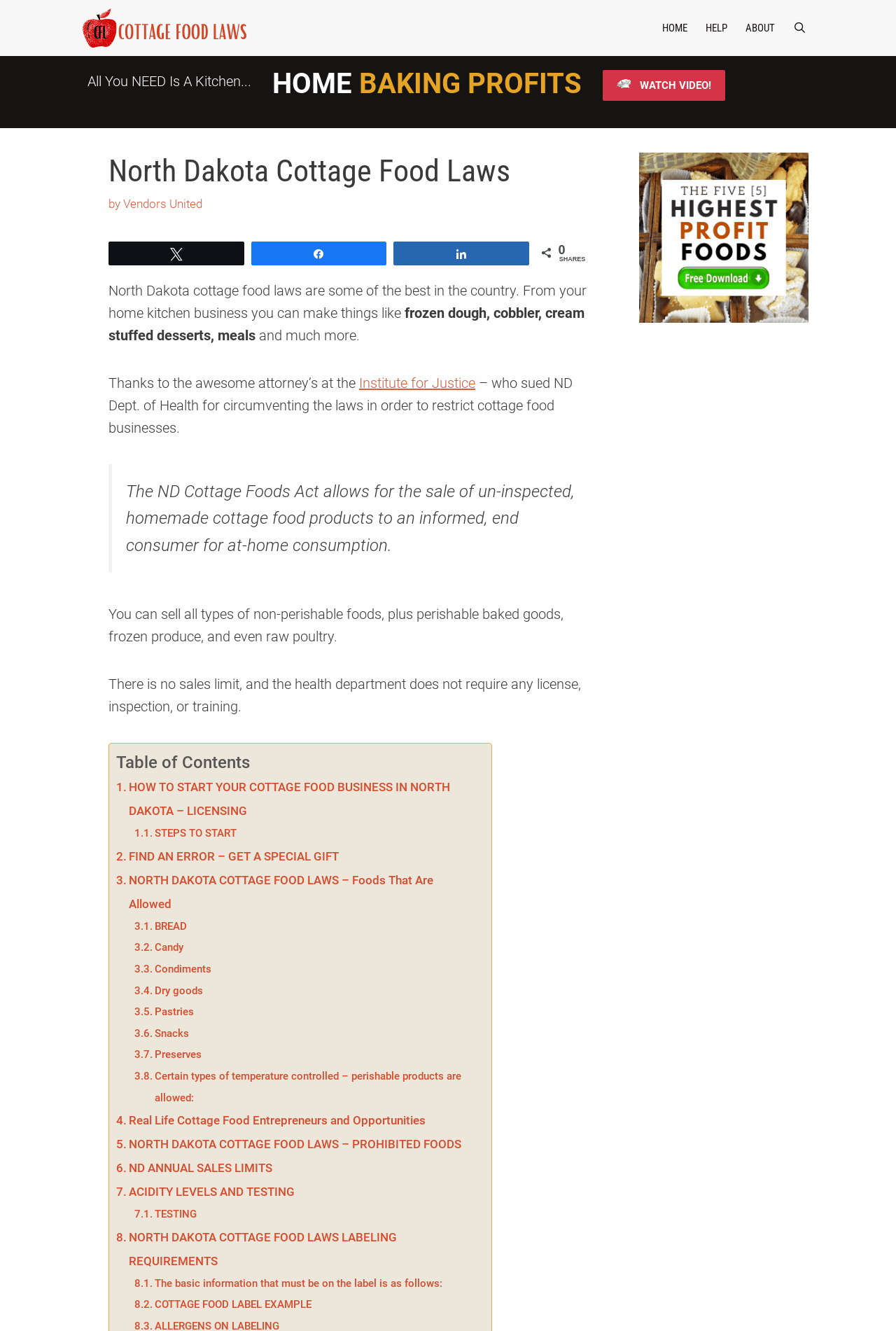Is a license required to start a cottage food business in North Dakota?
Refer to the image and give a detailed answer to the question.

The webpage states that 'the health department does not require any license, inspection, or training', indicating that a license is not required to start a cottage food business in North Dakota.